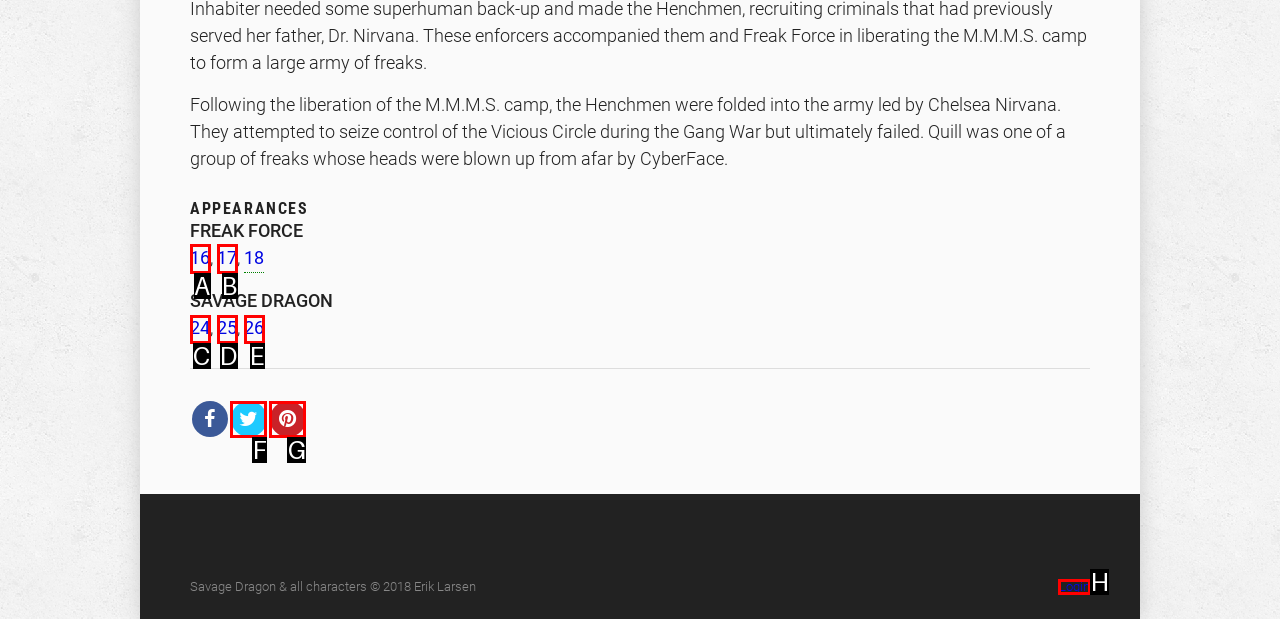Identify the HTML element you need to click to achieve the task: Login. Respond with the corresponding letter of the option.

H